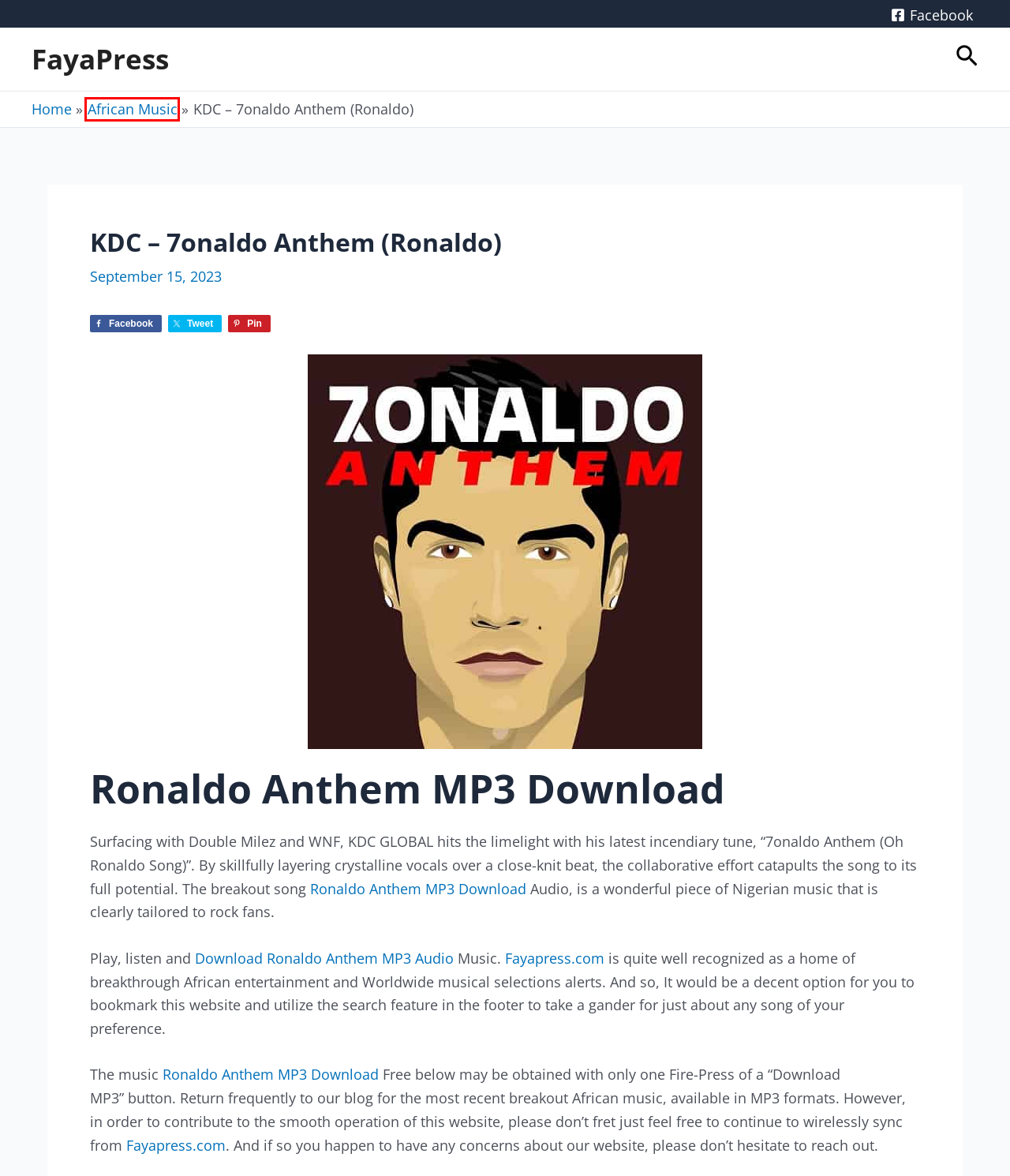Using the screenshot of a webpage with a red bounding box, pick the webpage description that most accurately represents the new webpage after the element inside the red box is clicked. Here are the candidates:
A. FayaPress Music | African Music Powerhouse
B. Disclaimer | FayaPress
C. Mbosso – Sitaki
D. African Music Songs MP3 Download | FayaPress
E. YouTube to MP3 Converter: Free MP3juice Online Comconver
F. Taylor Swift – Beautiful Eyes
G. Privacy Policy | FayaPress
H. Terms Of Service | FayaPress

D